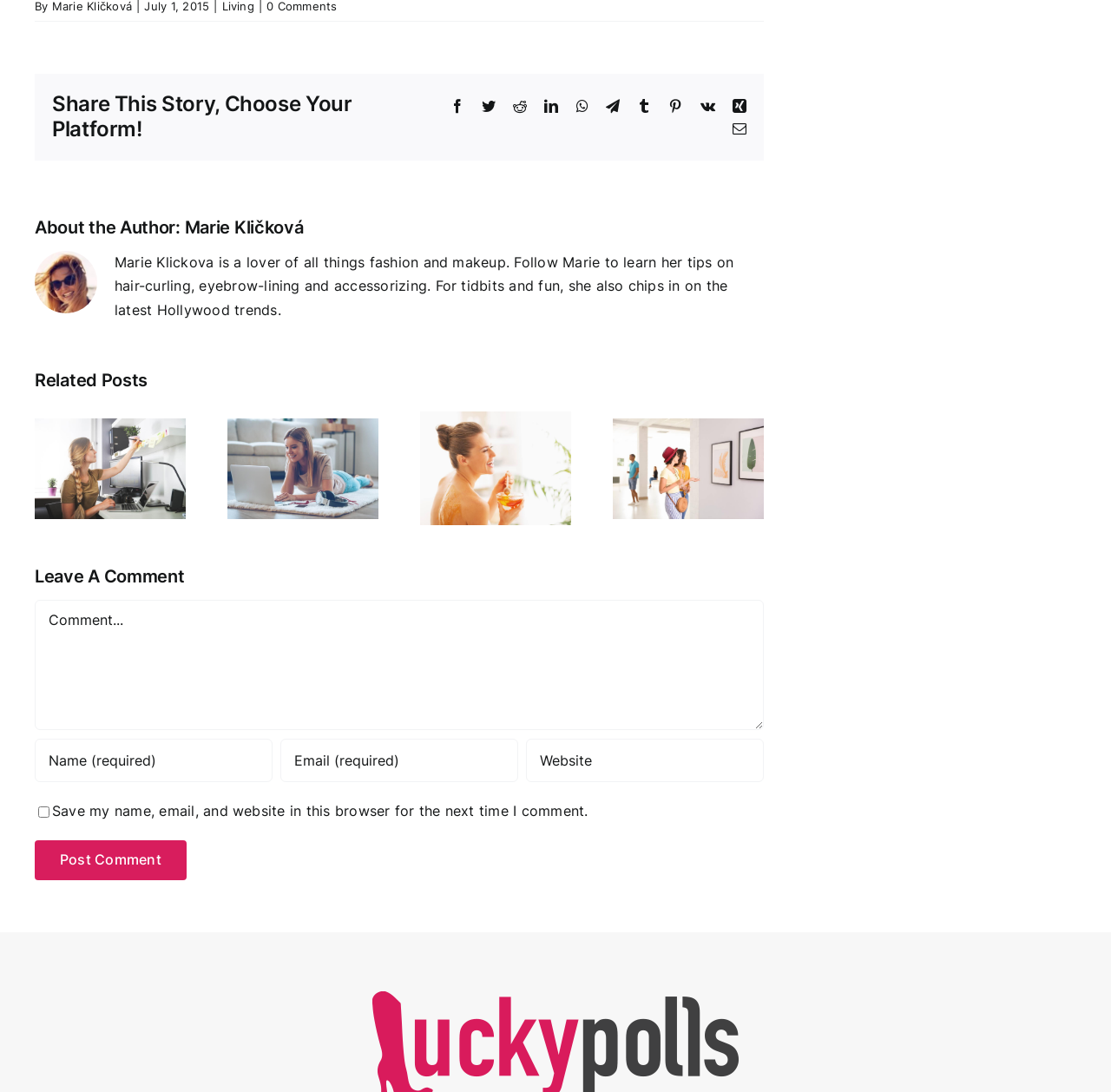Find the bounding box coordinates of the area that needs to be clicked in order to achieve the following instruction: "Leave a comment". The coordinates should be specified as four float numbers between 0 and 1, i.e., [left, top, right, bottom].

[0.031, 0.549, 0.688, 0.668]